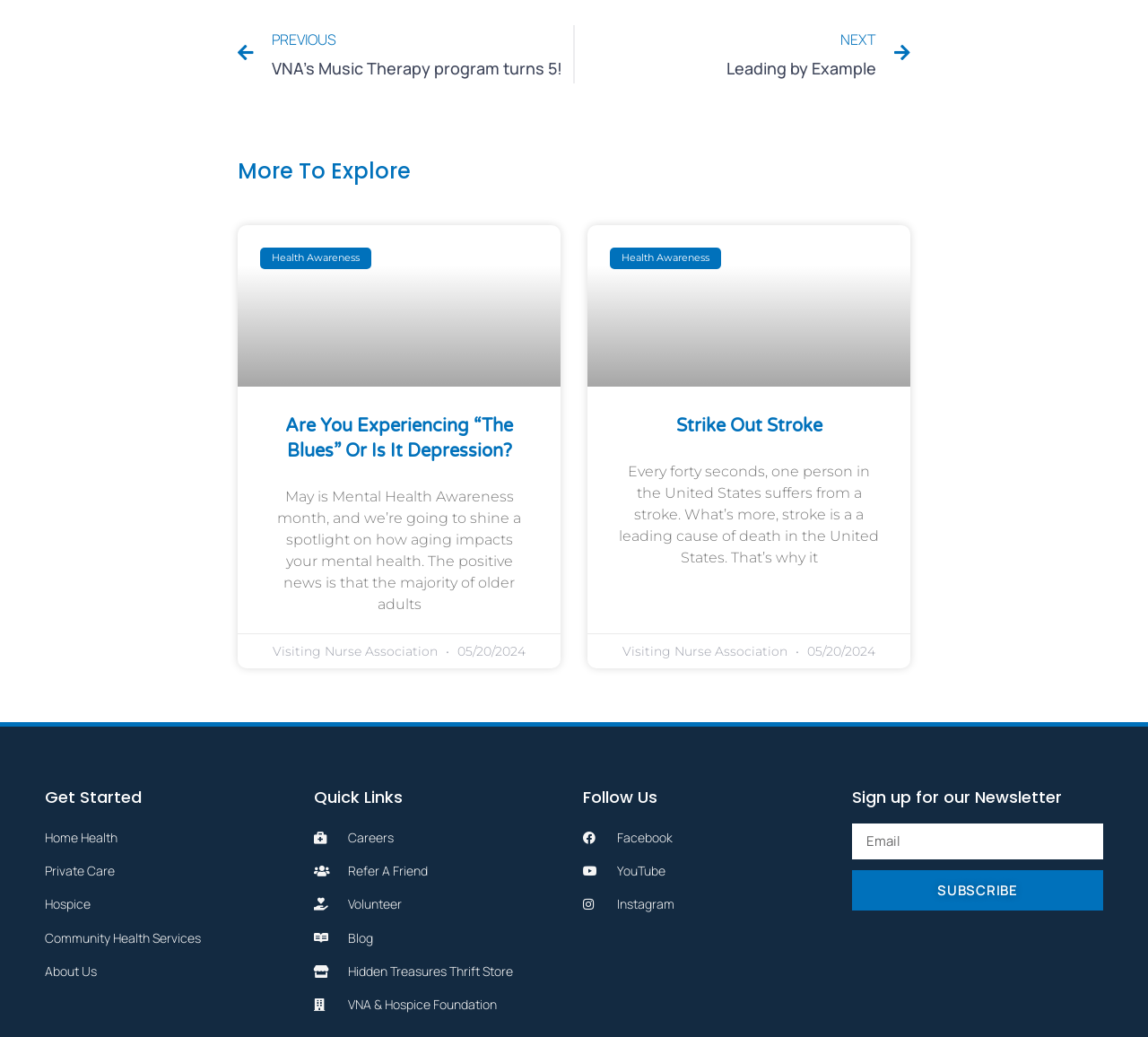Locate the bounding box coordinates of the area that needs to be clicked to fulfill the following instruction: "Read the article about 'Are You Experiencing “The Blues” Or Is It Depression?'". The coordinates should be in the format of four float numbers between 0 and 1, namely [left, top, right, bottom].

[0.234, 0.398, 0.461, 0.447]